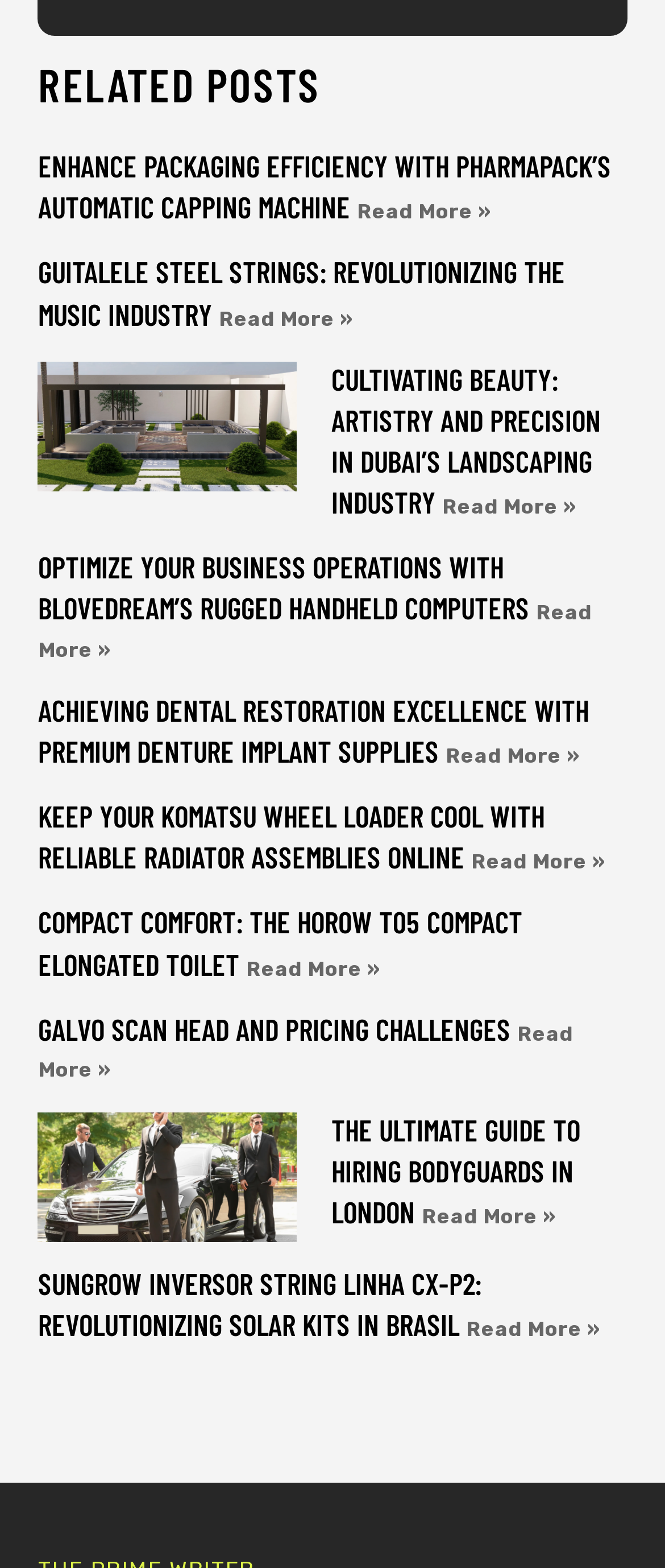For the element described, predict the bounding box coordinates as (top-left x, top-left y, bottom-right x, bottom-right y). All values should be between 0 and 1. Element description: Read More »

[0.709, 0.542, 0.911, 0.557]